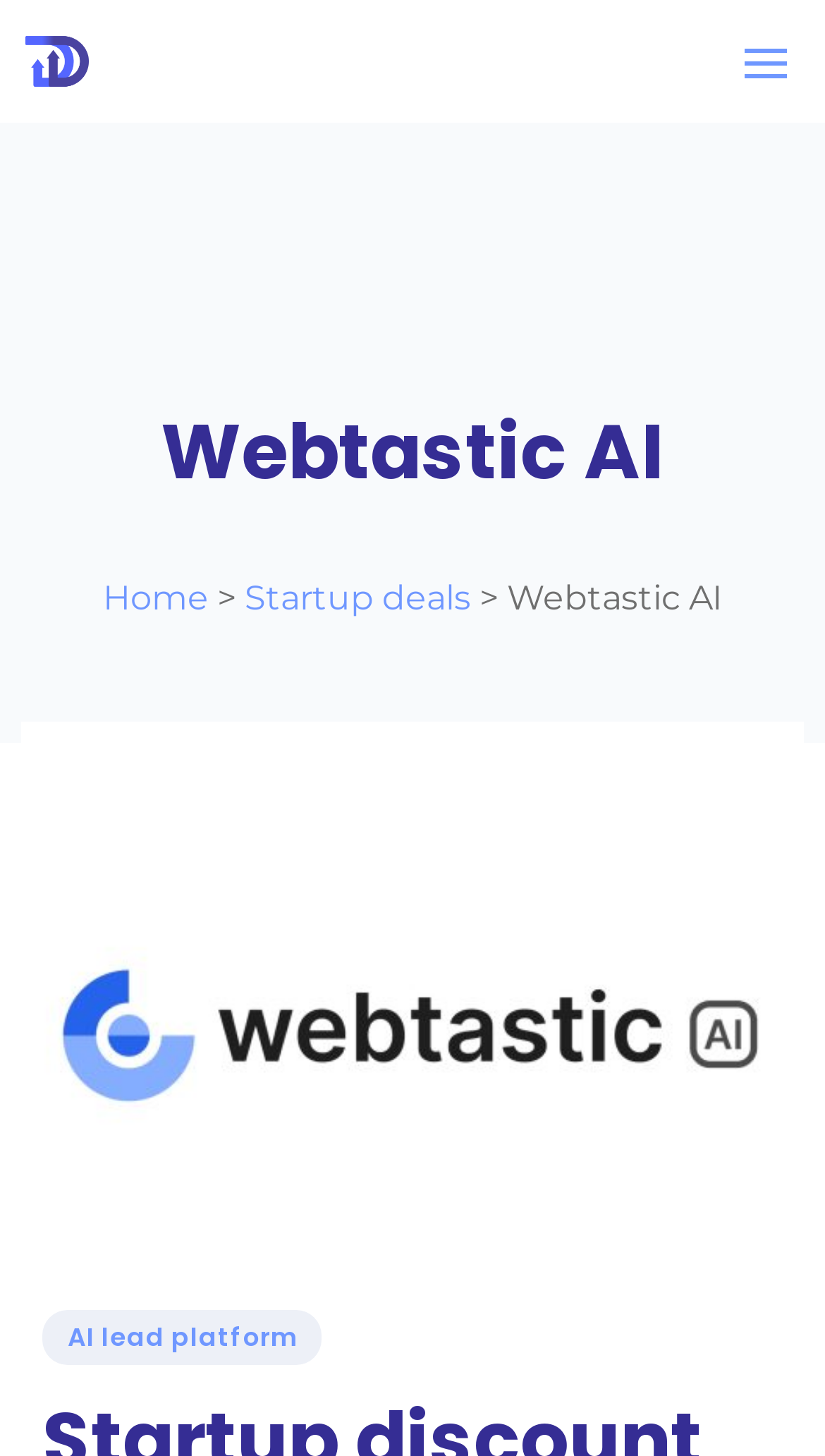Please reply to the following question using a single word or phrase: 
Is there a button on the top right corner?

Yes